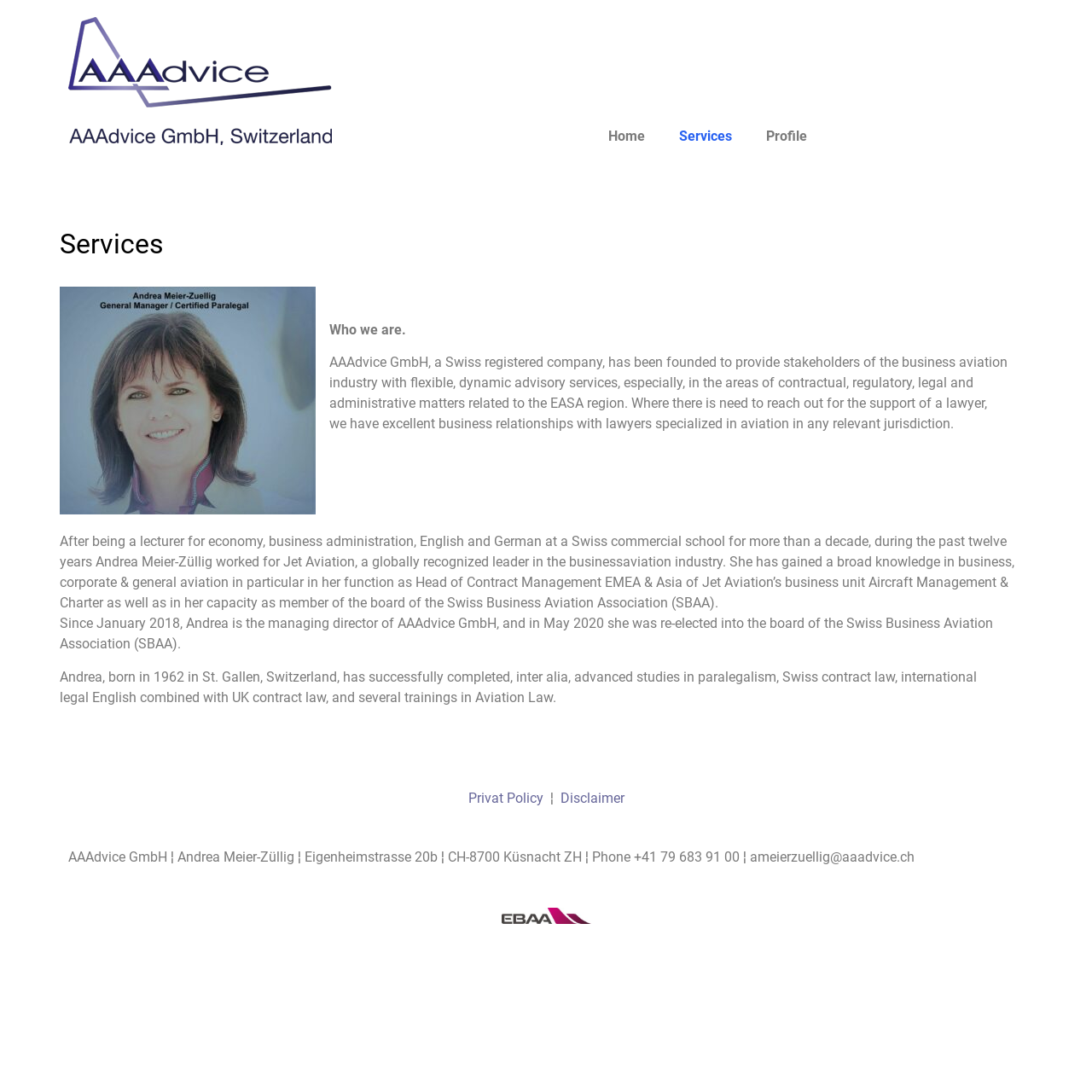Observe the image and answer the following question in detail: What is the name of the company?

The company name is mentioned in the text 'AAAdvice GmbH, a Swiss registered company, has been founded to provide stakeholders of the business aviation industry with flexible, dynamic advisory services...' which is located in the main section of the webpage.